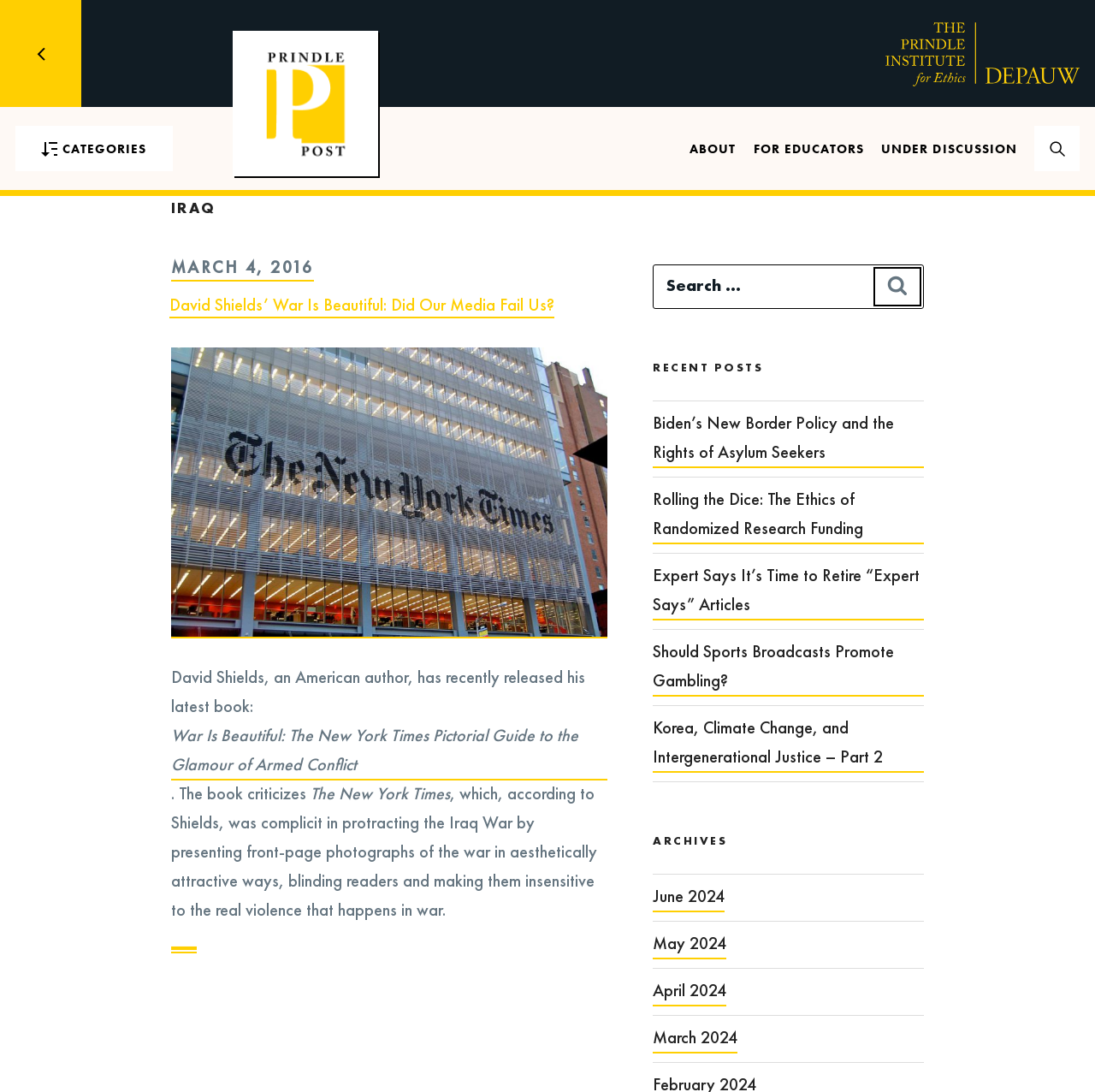What is the name of the book being discussed?
Provide a fully detailed and comprehensive answer to the question.

The question can be answered by looking at the text content of the webpage. In the section with the heading 'IRAQ', there is a link with the text 'War Is Beautiful: The New York Times Pictorial Guide to the Glamour of Armed Conflict'. This is the title of the book being discussed.